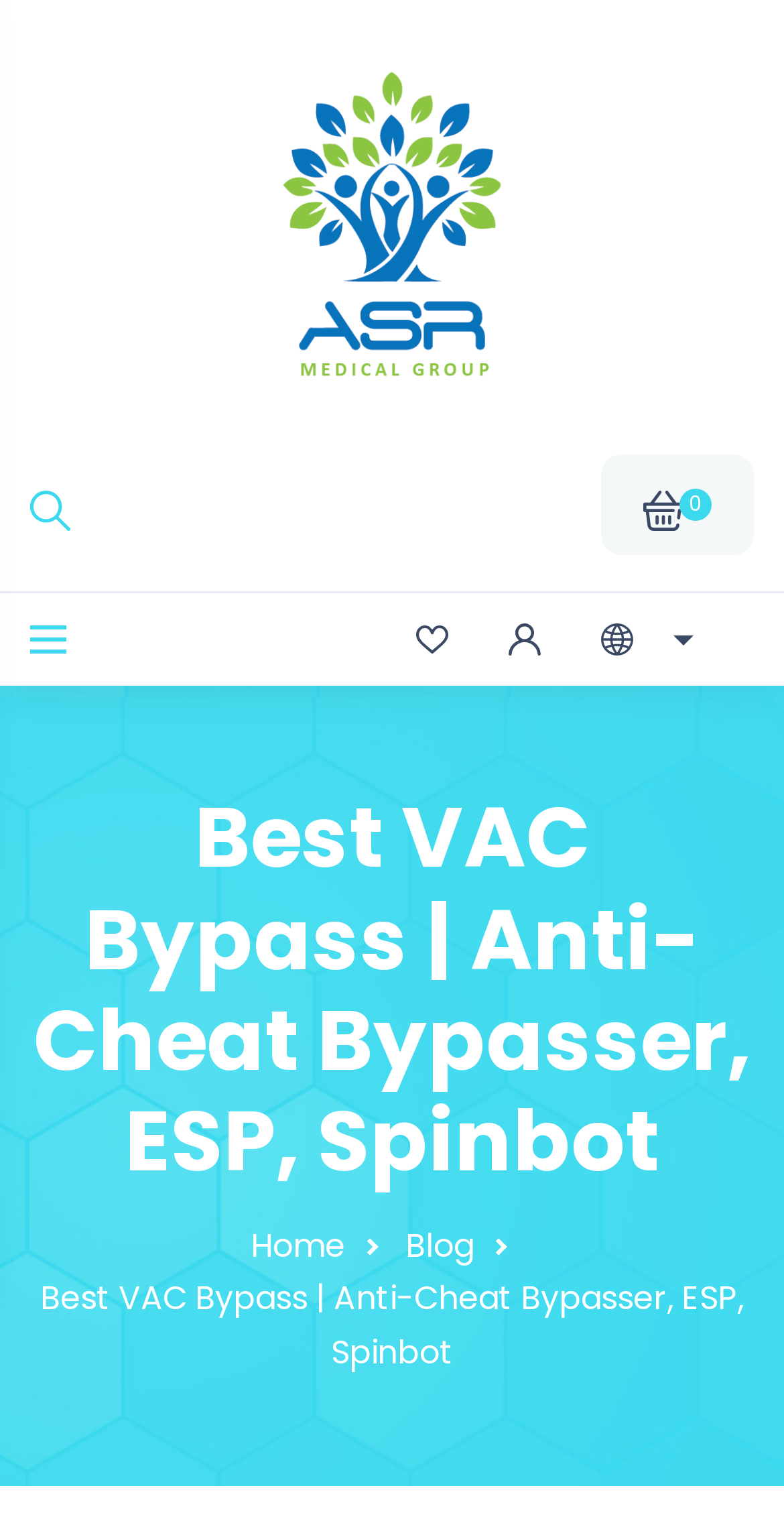Is this webpage a blog?
Look at the image and answer the question using a single word or phrase.

Yes